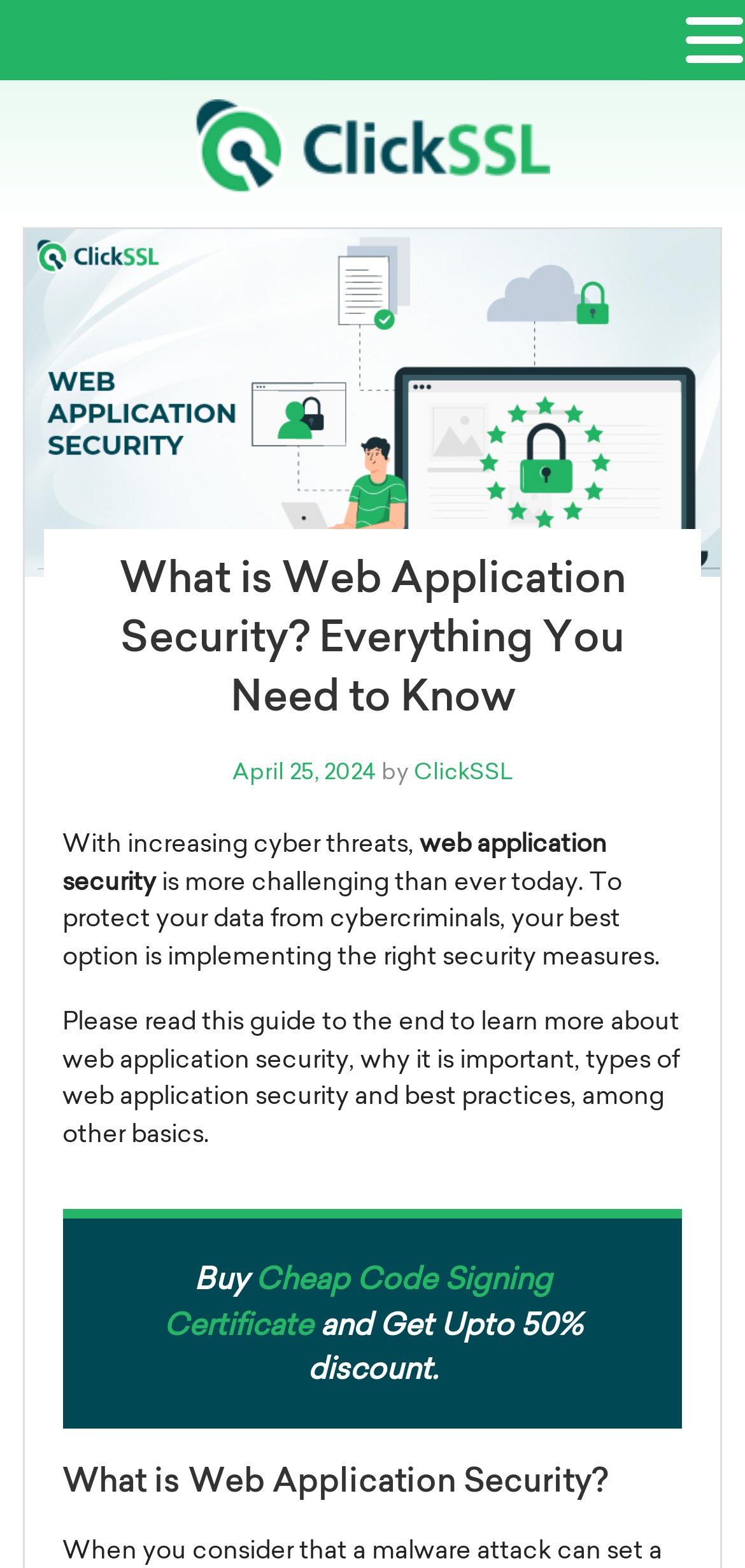Summarize the contents and layout of the webpage in detail.

The webpage is about web application security, with a focus on educating readers about its importance, types, and best practices. At the top, there is a link to "ClickSSL - Cheap SSL Certificate Provider" accompanied by an image, positioned slightly above the center of the page. Below this, there is a larger link with an image, labeled "web application security", which takes up most of the width of the page.

The main content of the page is headed by a title "What is Web Application Security? Everything You Need to Know", followed by a posting date and author information. The main text is divided into several paragraphs, starting with a brief introduction to the importance of web application security in today's cyber threat landscape. The text then invites readers to continue reading to learn more about the topic.

On the right side of the page, there is a call-to-action section with a "Buy" button and a link to "Cheap Code Signing Certificate" with a discount offer. At the bottom of the page, there is a subheading "What is Web Application Security?" which likely introduces a more in-depth section about the topic. Overall, the page has a mix of links, images, and text, with a clear focus on educating readers about web application security.